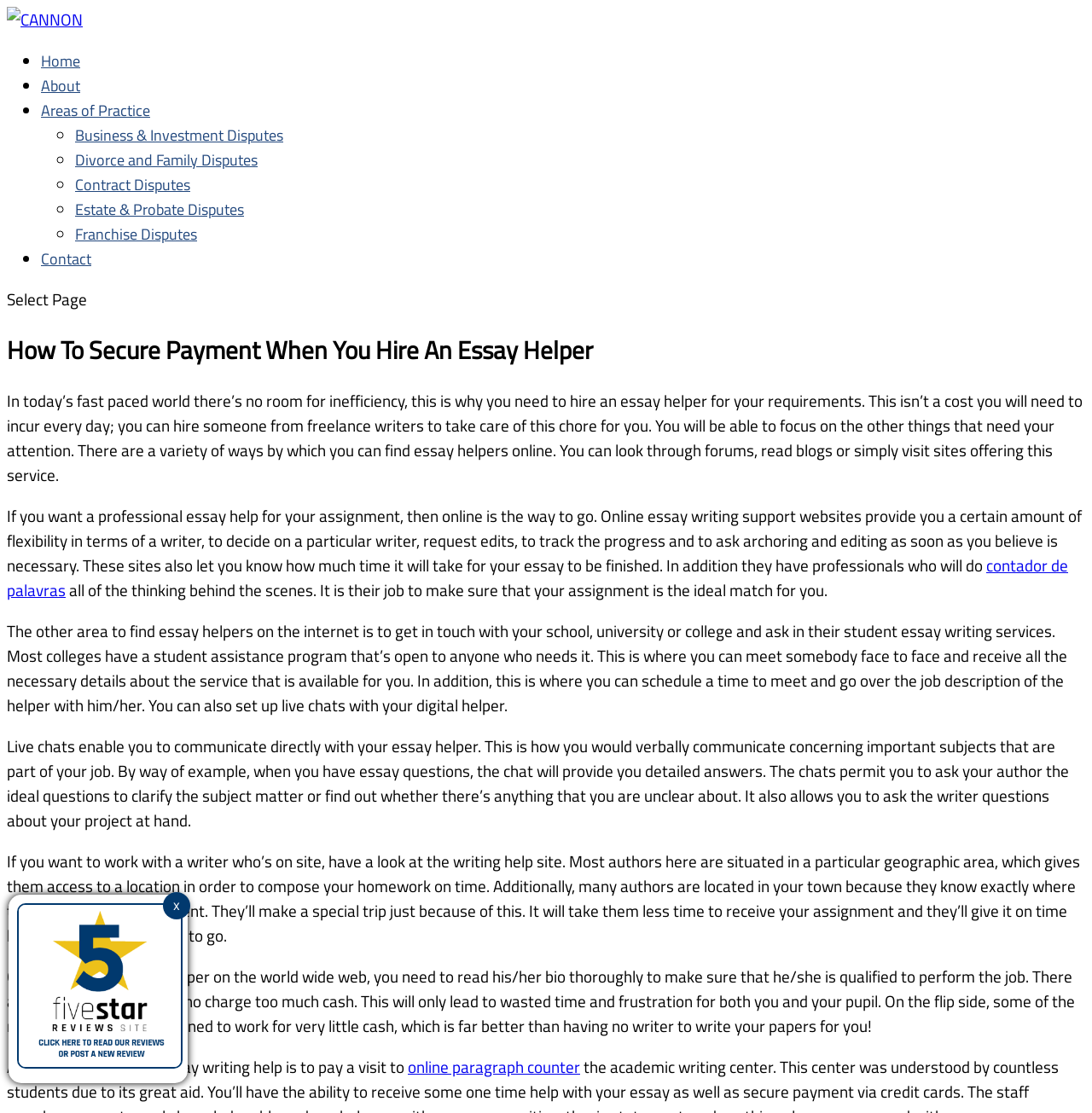Given the following UI element description: "Contact", find the bounding box coordinates in the webpage screenshot.

[0.038, 0.222, 0.084, 0.243]